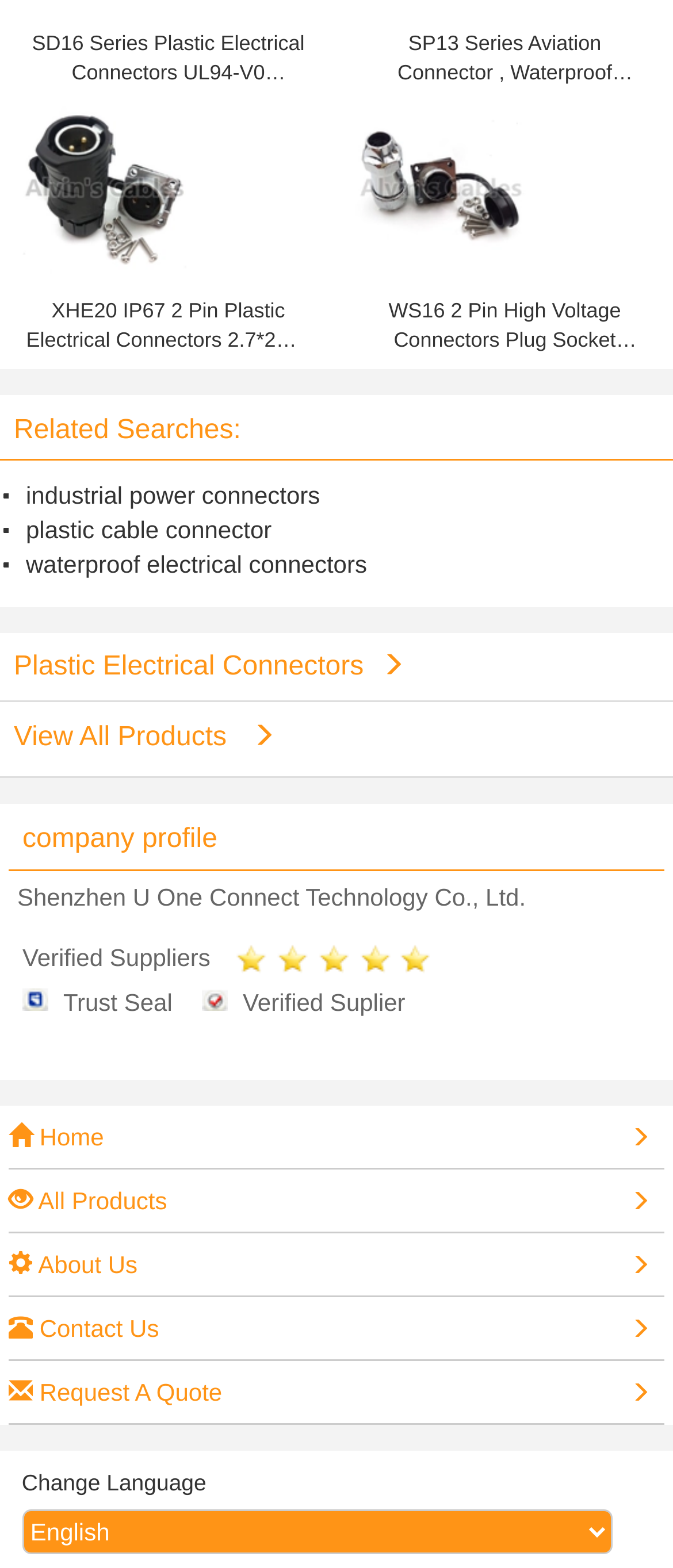Please determine the bounding box coordinates of the element's region to click for the following instruction: "Search for industrial power connectors".

[0.0, 0.305, 1.0, 0.327]